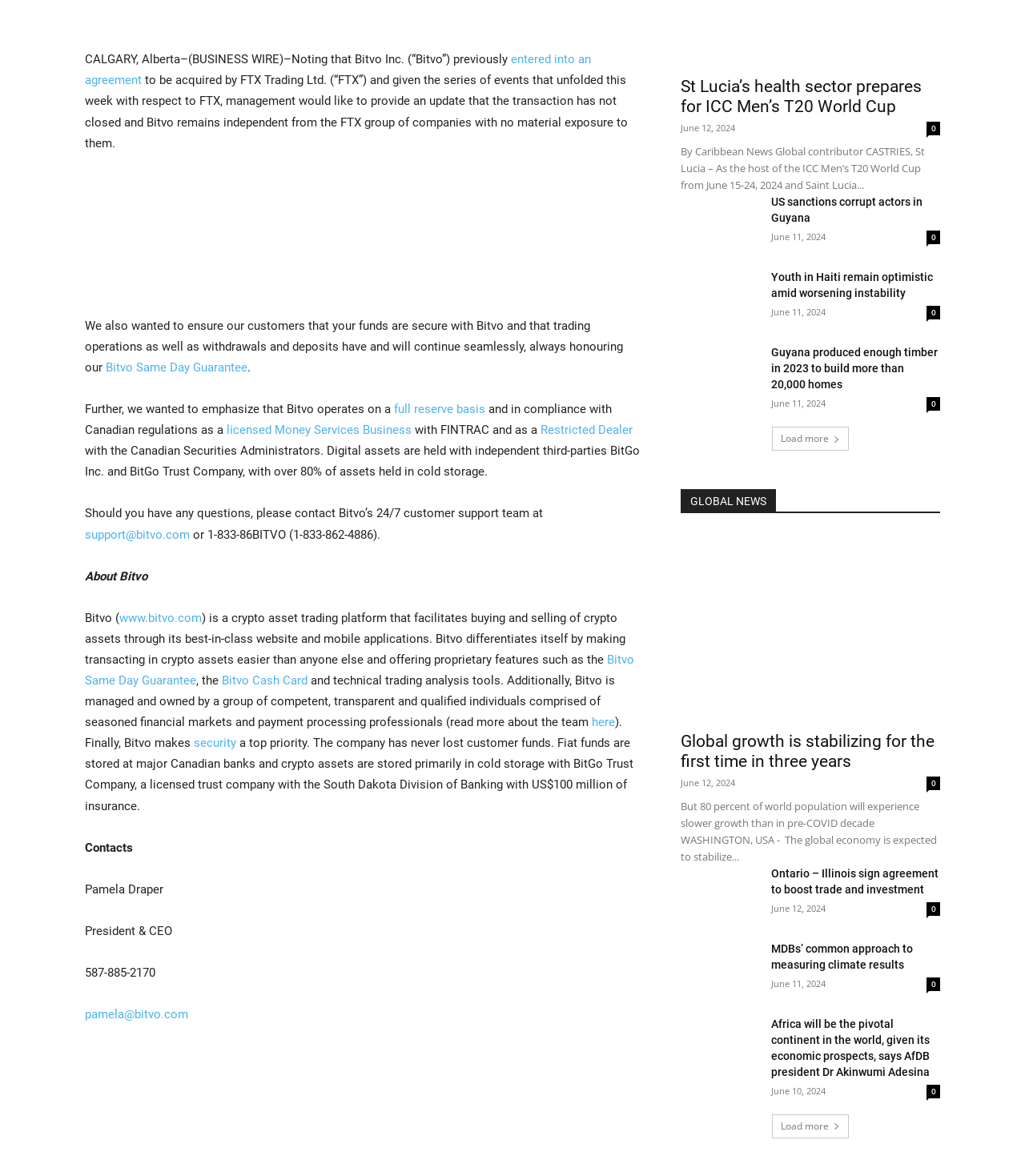Determine the bounding box coordinates in the format (top-left x, top-left y, bottom-right x, bottom-right y). Ensure all values are floating point numbers between 0 and 1. Identify the bounding box of the UI element described by: Restricted Dealer

[0.527, 0.36, 0.617, 0.372]